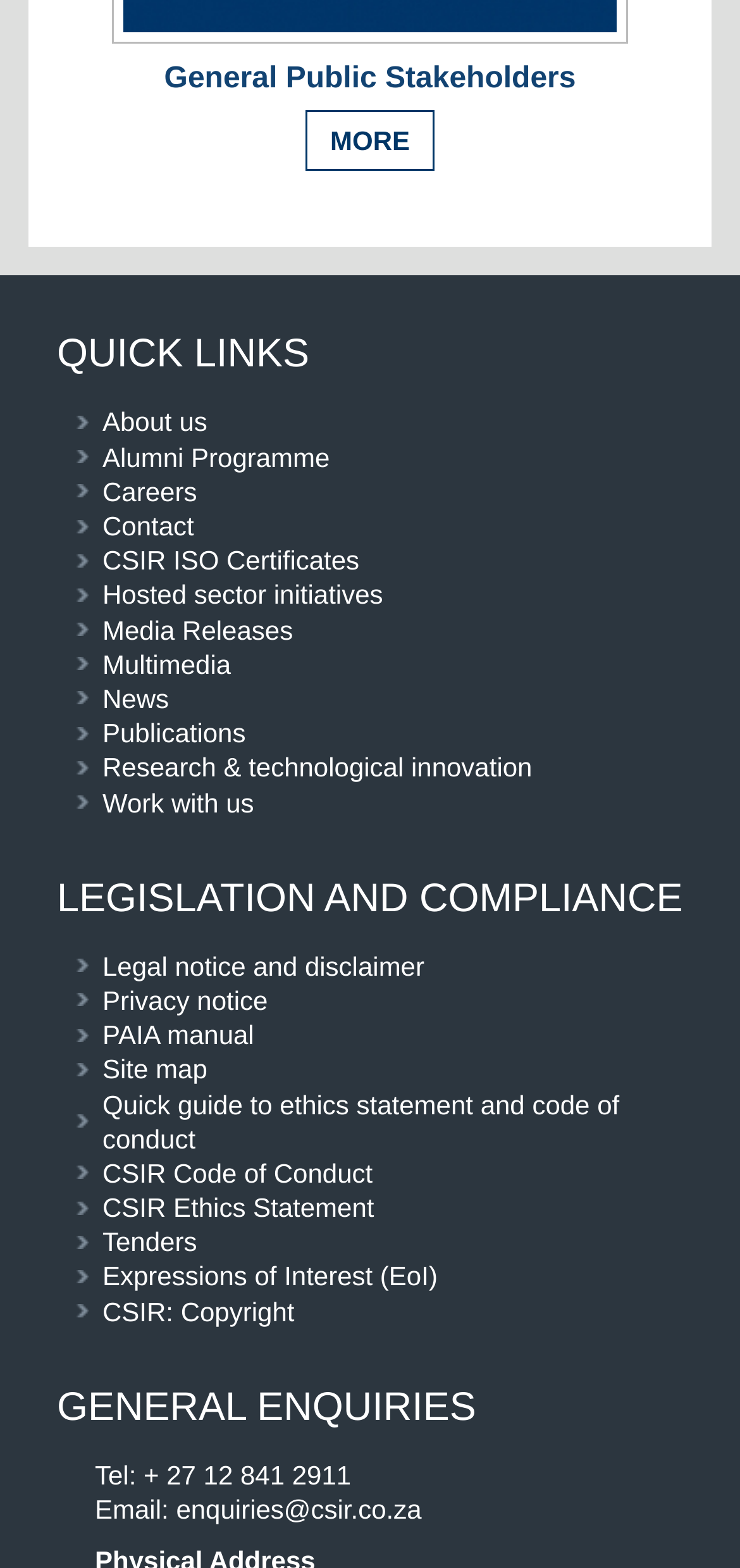Provide a single word or phrase answer to the question: 
How many links are there under LEGISLATION AND COMPLIANCE?

9